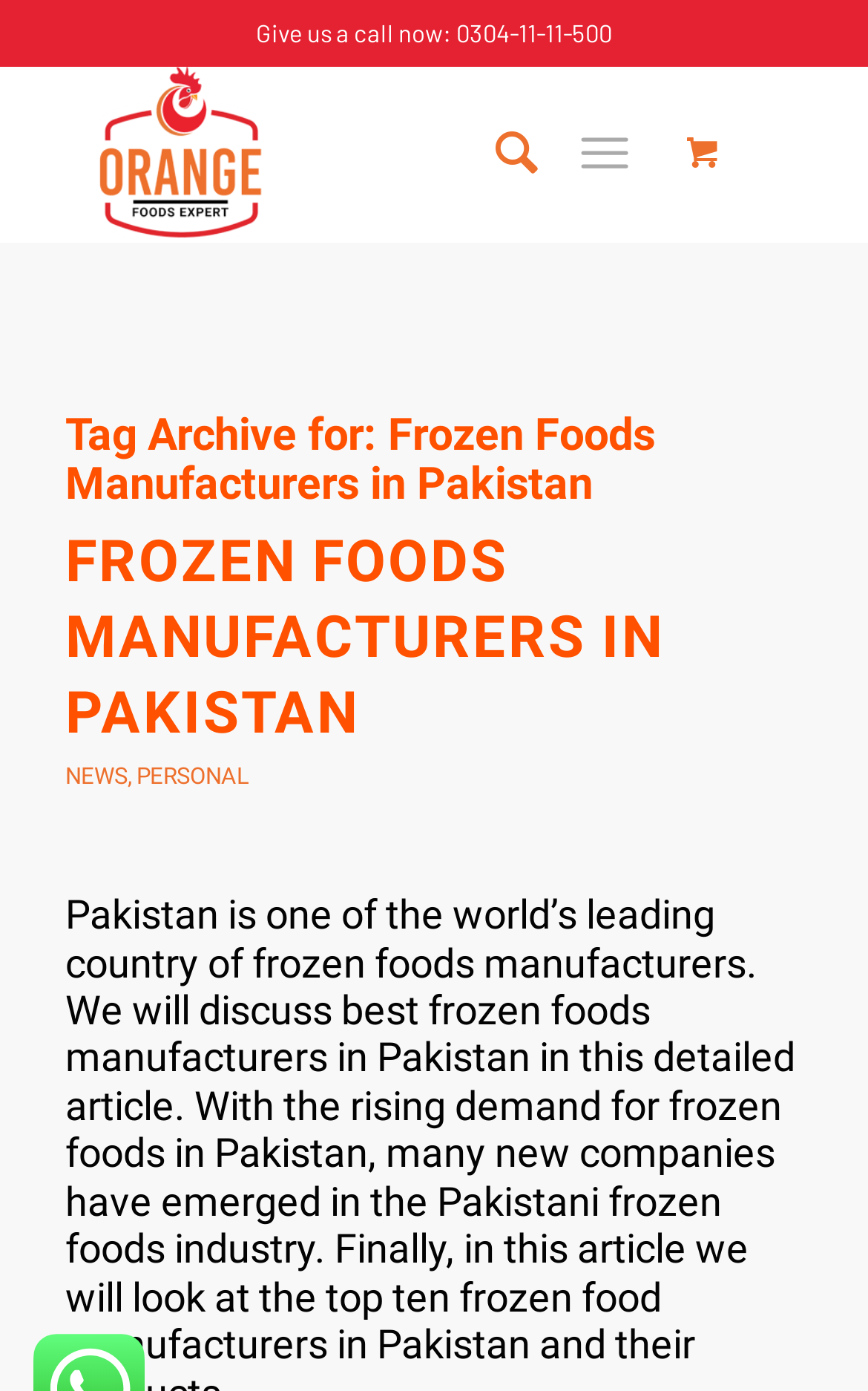Bounding box coordinates are to be given in the format (top-left x, top-left y, bottom-right x, bottom-right y). All values must be floating point numbers between 0 and 1. Provide the bounding box coordinate for the UI element described as: Frozen Foods Manufacturers in Pakistan

[0.075, 0.379, 0.765, 0.536]